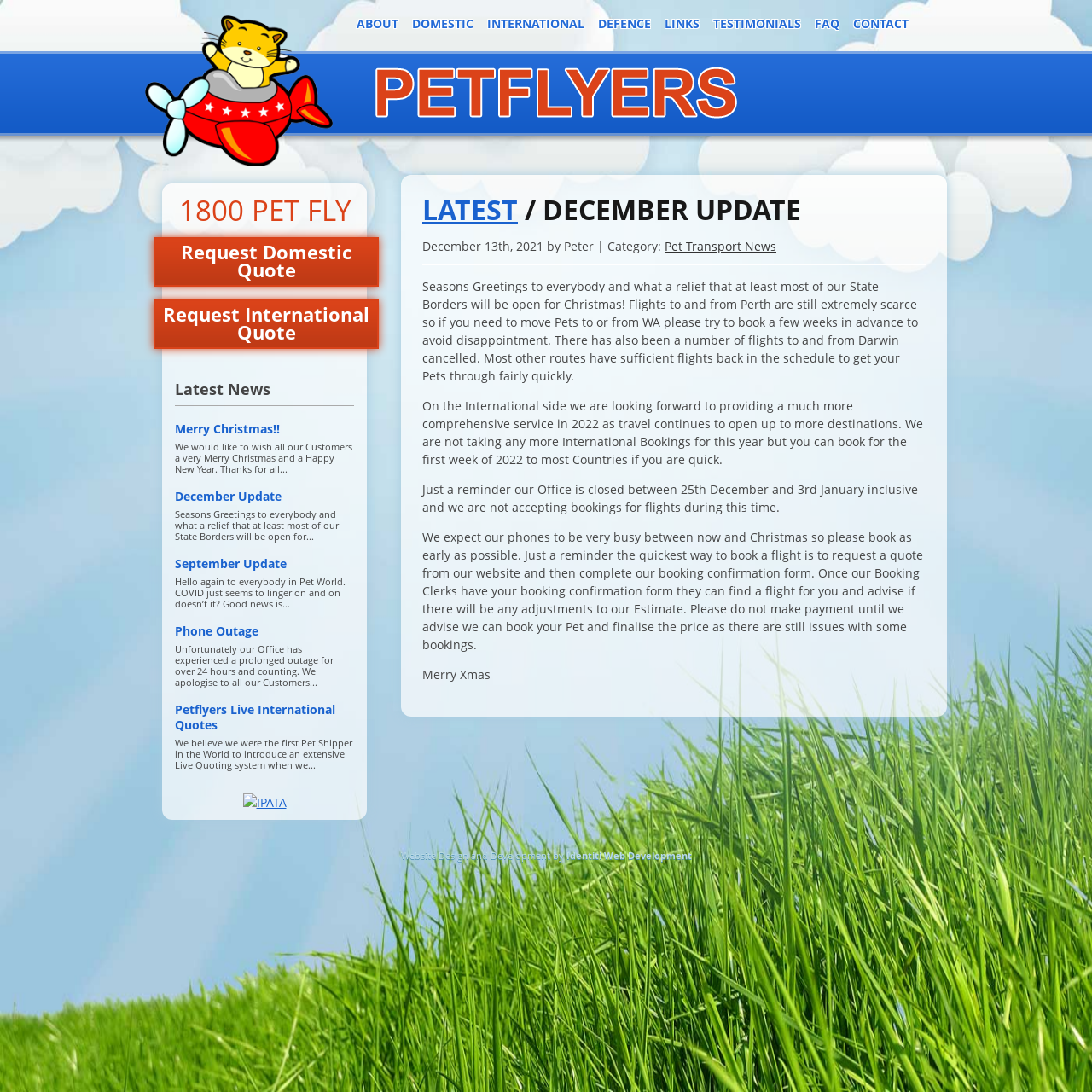Can you locate the main headline on this webpage and provide its text content?

LATEST / DECEMBER UPDATE